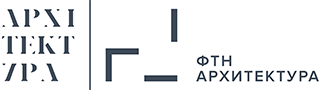Generate a comprehensive description of the image.

The image features a logo that represents the architectural program at the Faculty of Technical Sciences (ФТН) in Novi Sad. The logo combines stylized text with graphic elements, showcasing the innovative spirit of digital design and architecture. The prominent use of geometric shapes and modern typography signifies a focus on contemporary approaches to architectural education. This visual identity aligns with the faculty's commitment to integrating digital technologies in architecture, providing a strong foundation for students pursuing advanced studies in this field.